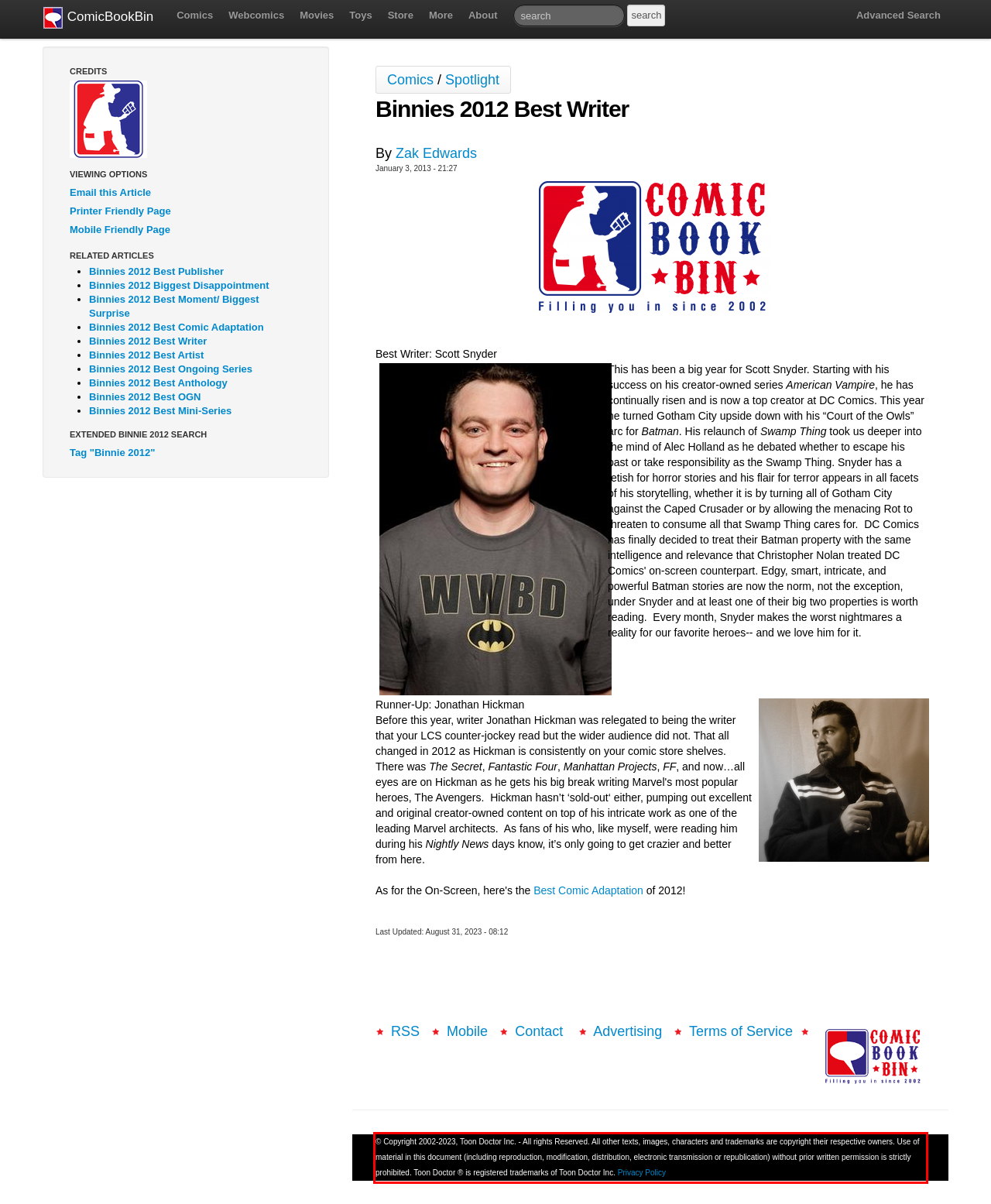Analyze the screenshot of the webpage that features a red bounding box and recognize the text content enclosed within this red bounding box.

© Copyright 2002-2023, Toon Doctor Inc. - All rights Reserved. All other texts, images, characters and trademarks are copyright their respective owners. Use of material in this document (including reproduction, modification, distribution, electronic transmission or republication) without prior written permission is strictly prohibited. Toon Doctor ® is registered trademarks of Toon Doctor Inc. Privacy Policy